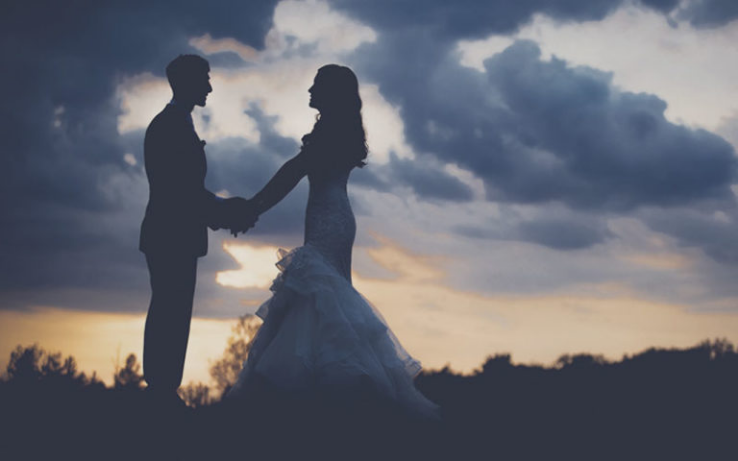What is the color of the setting sun?
Please answer the question with a detailed response using the information from the screenshot.

The caption describes the setting sun as having warm and soft hues, which suggests a range of colors such as orange, pink, and yellow, typically associated with a serene and peaceful atmosphere.